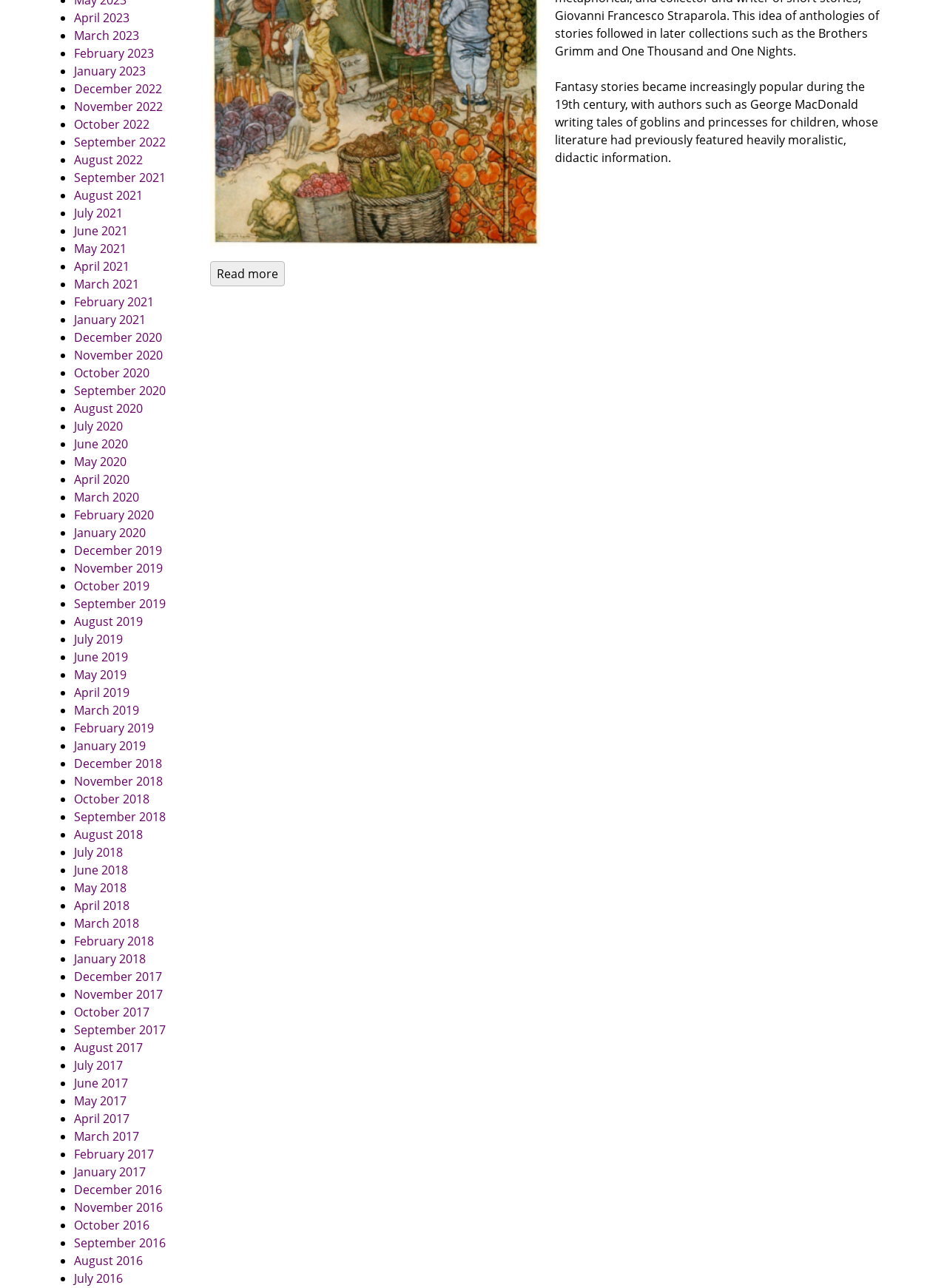What is the list of links about?
Refer to the screenshot and answer in one word or phrase.

Archive of past months